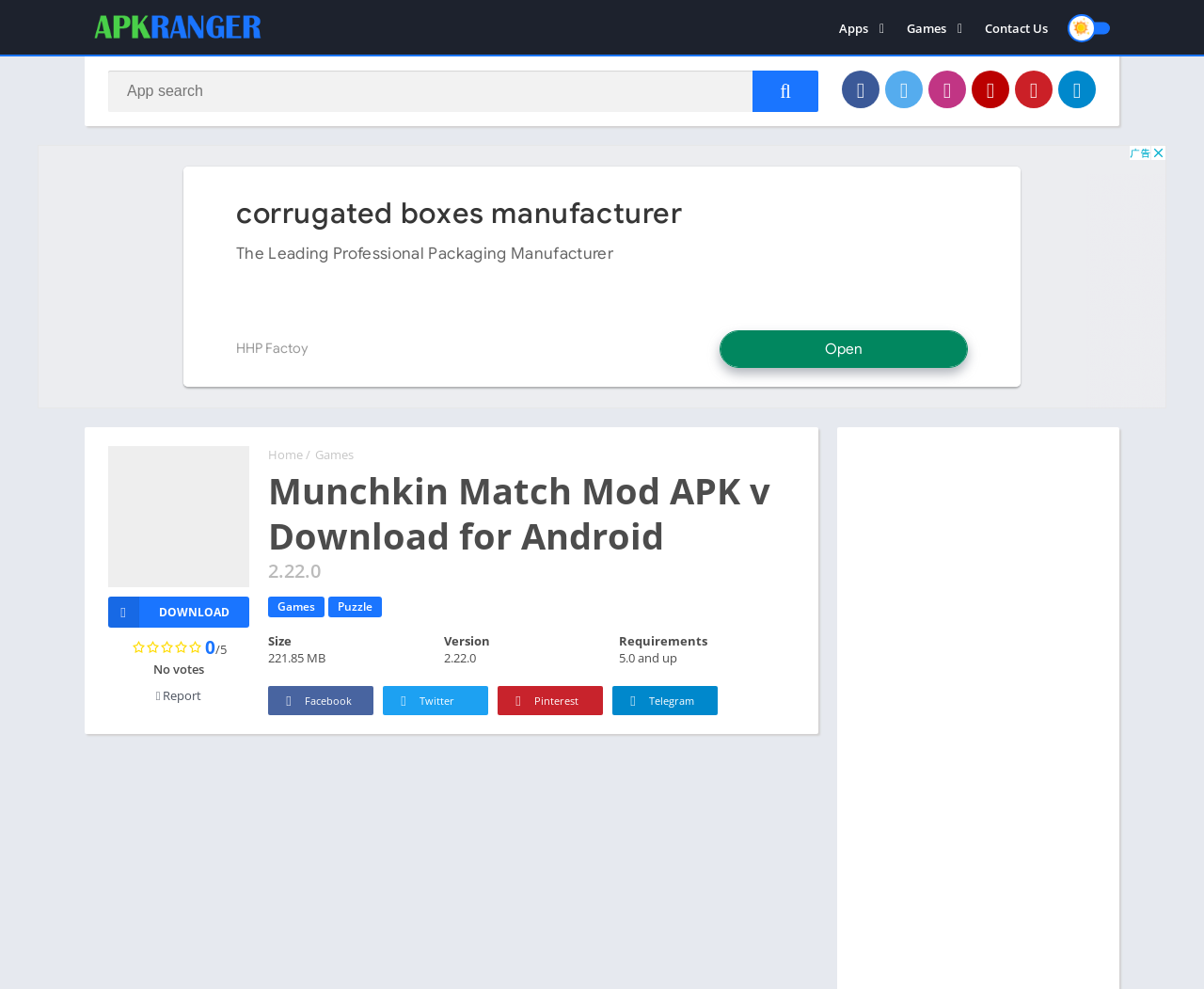Please determine the bounding box coordinates of the element's region to click in order to carry out the following instruction: "Read the article about Diablo 3". The coordinates should be four float numbers between 0 and 1, i.e., [left, top, right, bottom].

None